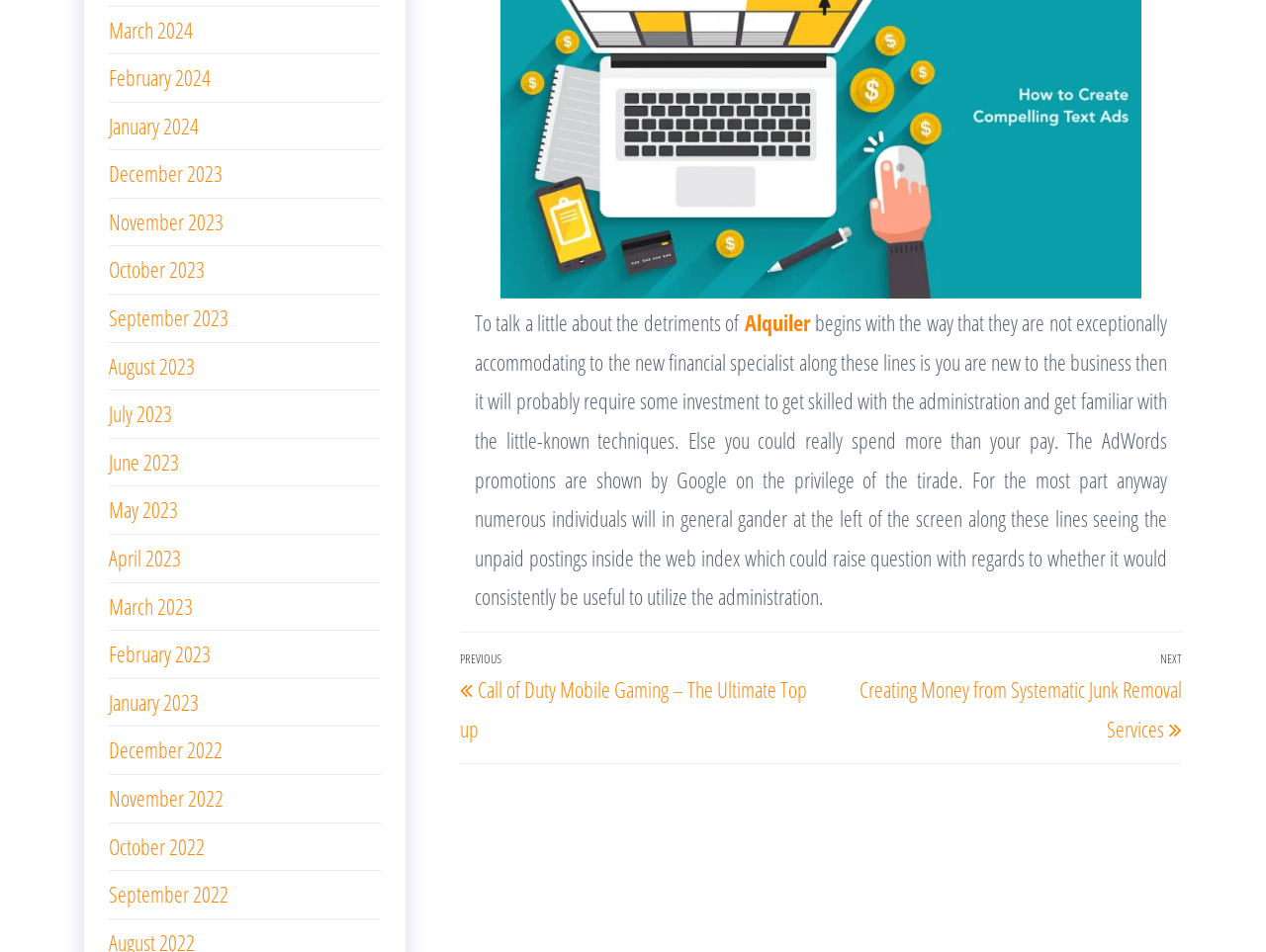Please find the bounding box coordinates of the element's region to be clicked to carry out this instruction: "Go to the 'March 2024' archive".

[0.086, 0.015, 0.152, 0.046]